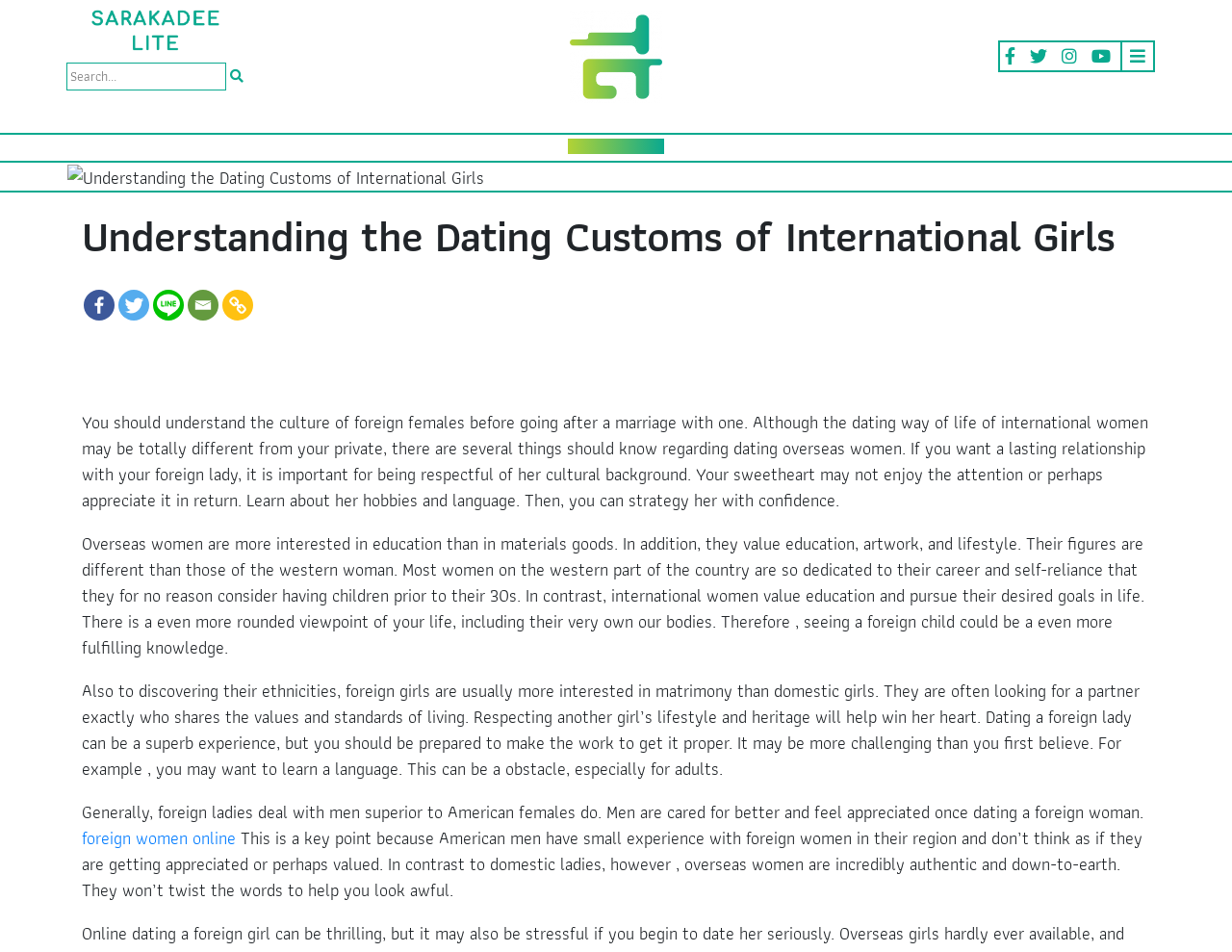Use a single word or phrase to answer the question:
What is the difference between international women and western women?

Values education over material goods